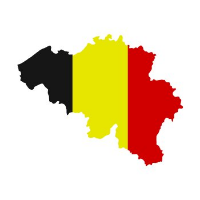Explain the image thoroughly, mentioning every notable detail.

The image depicts a stylized silhouette of Belgium, prominently featuring the country's flag colors: black, yellow, and red. The design highlights the geographical shape of Belgium, with the left portion illustrated in black, the middle section in yellow, and the right side in red. This artistic representation emphasizes national pride and identity, making it a suitable visual for discussions about Belgium or related content on a website. This particular image is linked to the section titled "BELGIUM," suggesting a context involving job vacancies or organizational opportunities within the country.